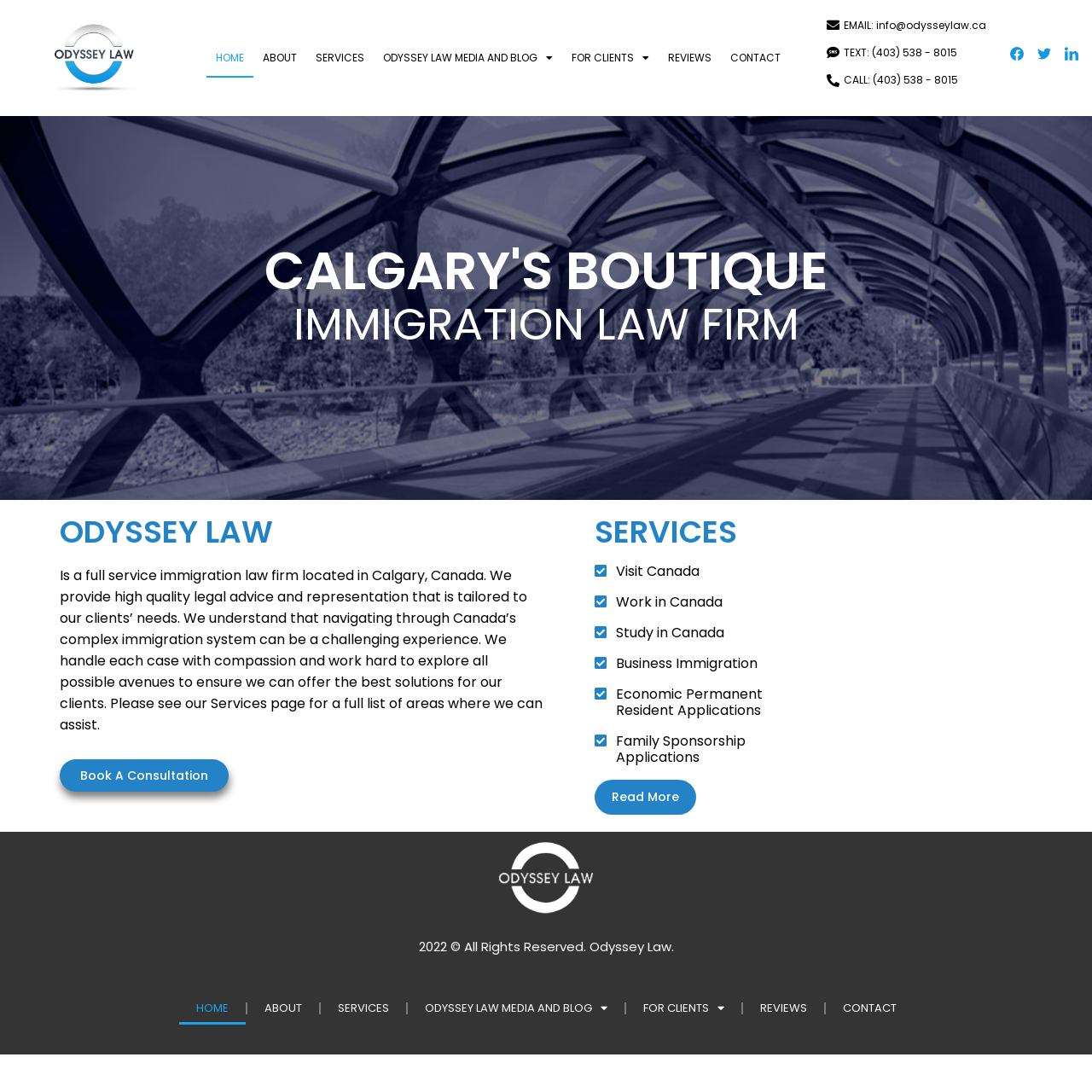Determine the bounding box coordinates of the element's region needed to click to follow the instruction: "Click the CONTACT link". Provide these coordinates as four float numbers between 0 and 1, formatted as [left, top, right, bottom].

[0.66, 0.035, 0.724, 0.071]